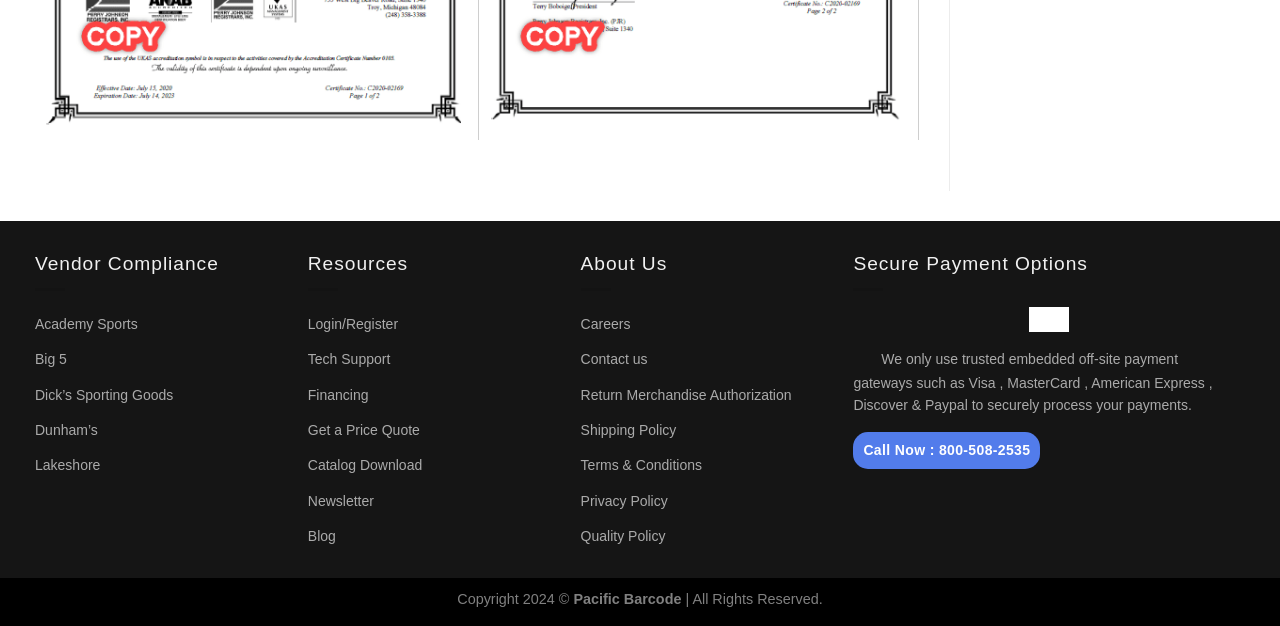What is the main category of vendors? Refer to the image and provide a one-word or short phrase answer.

Sports